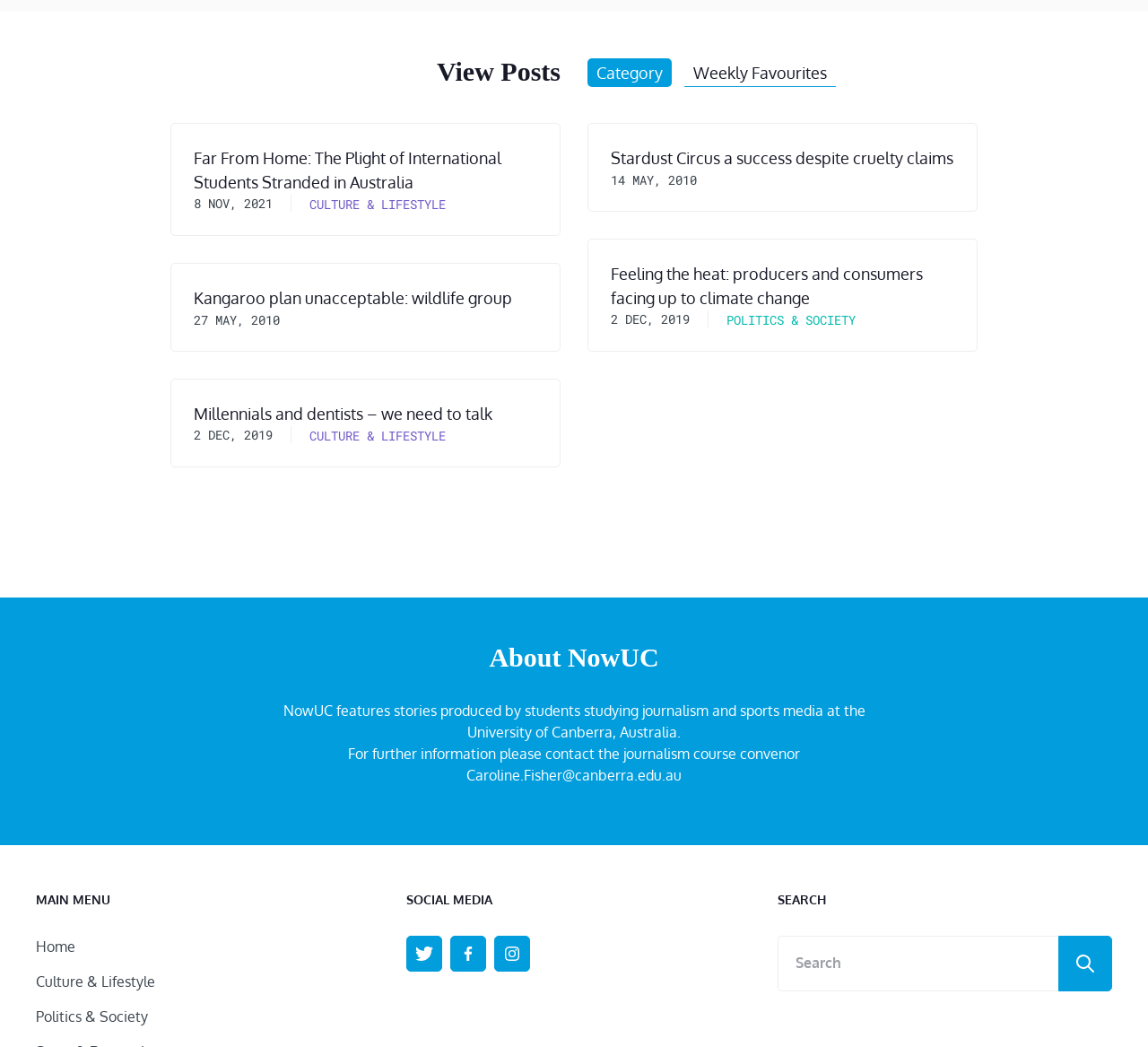What is the purpose of the website?
Based on the image, answer the question with a single word or brief phrase.

To feature student-produced stories